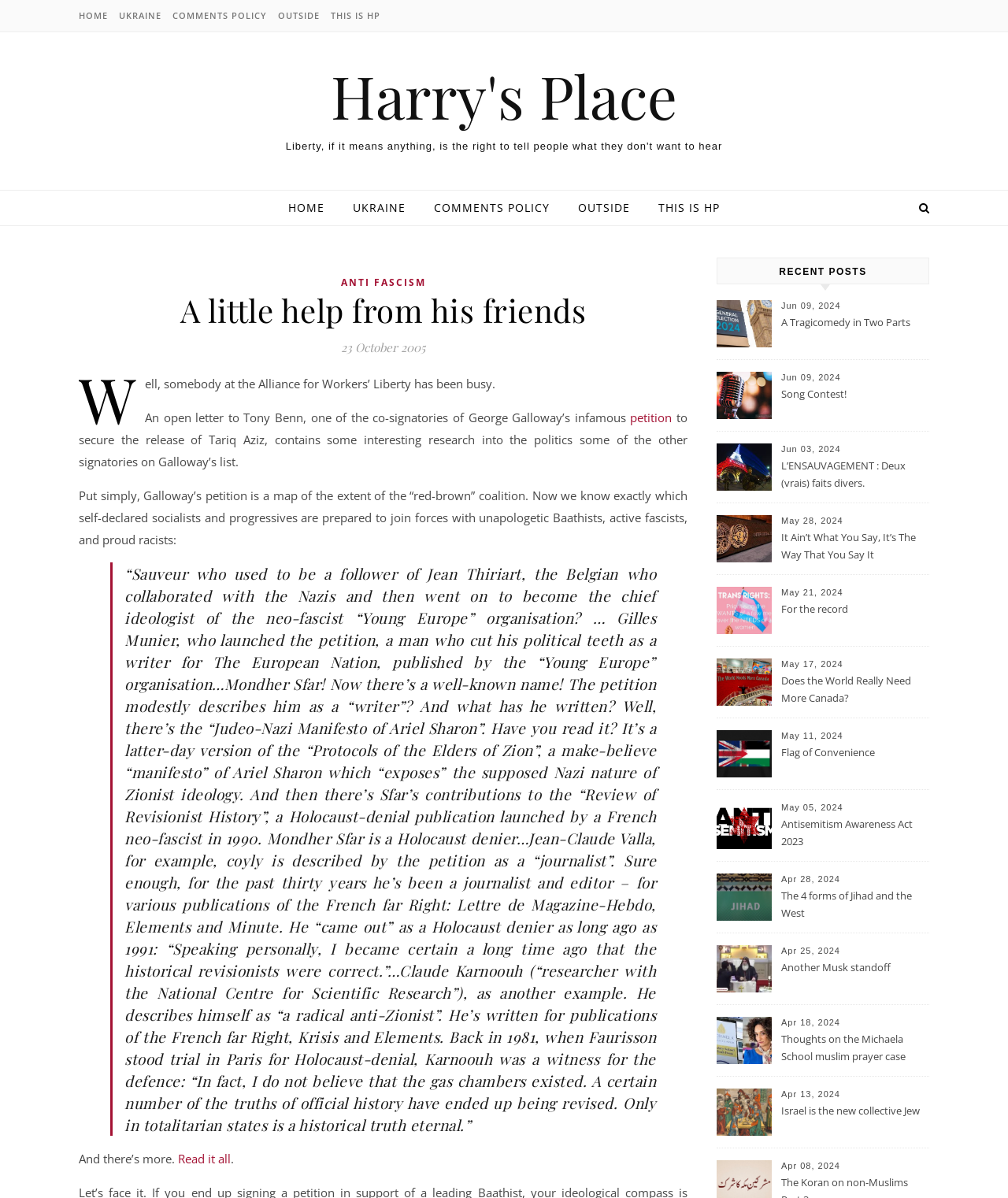Give a concise answer using only one word or phrase for this question:
What is the date of the recent post 'A Tragicomedy in Two Parts'?

Jun 09, 2024